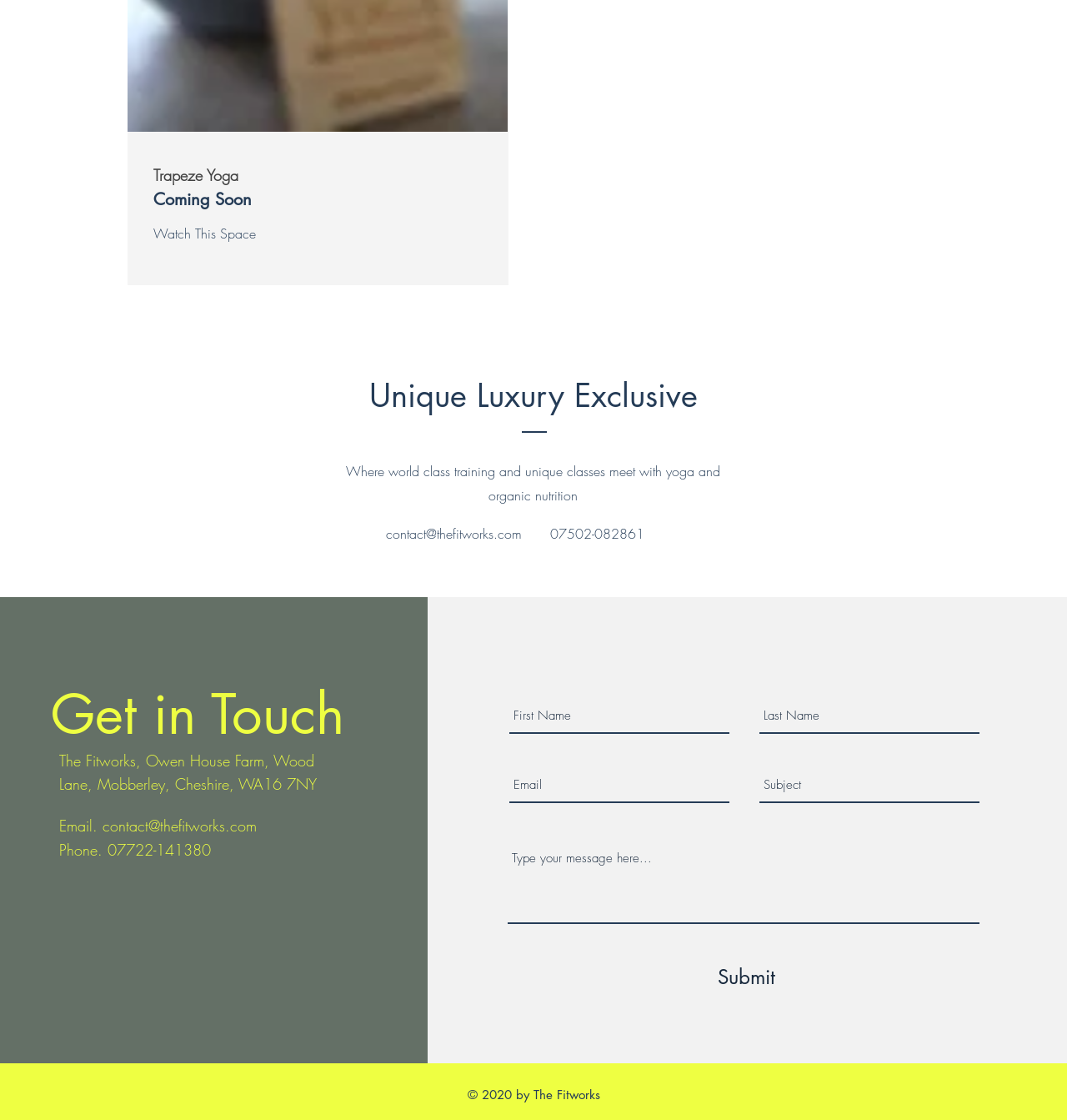Identify the bounding box coordinates of the element that should be clicked to fulfill this task: "click the contact email". The coordinates should be provided as four float numbers between 0 and 1, i.e., [left, top, right, bottom].

[0.362, 0.468, 0.489, 0.484]